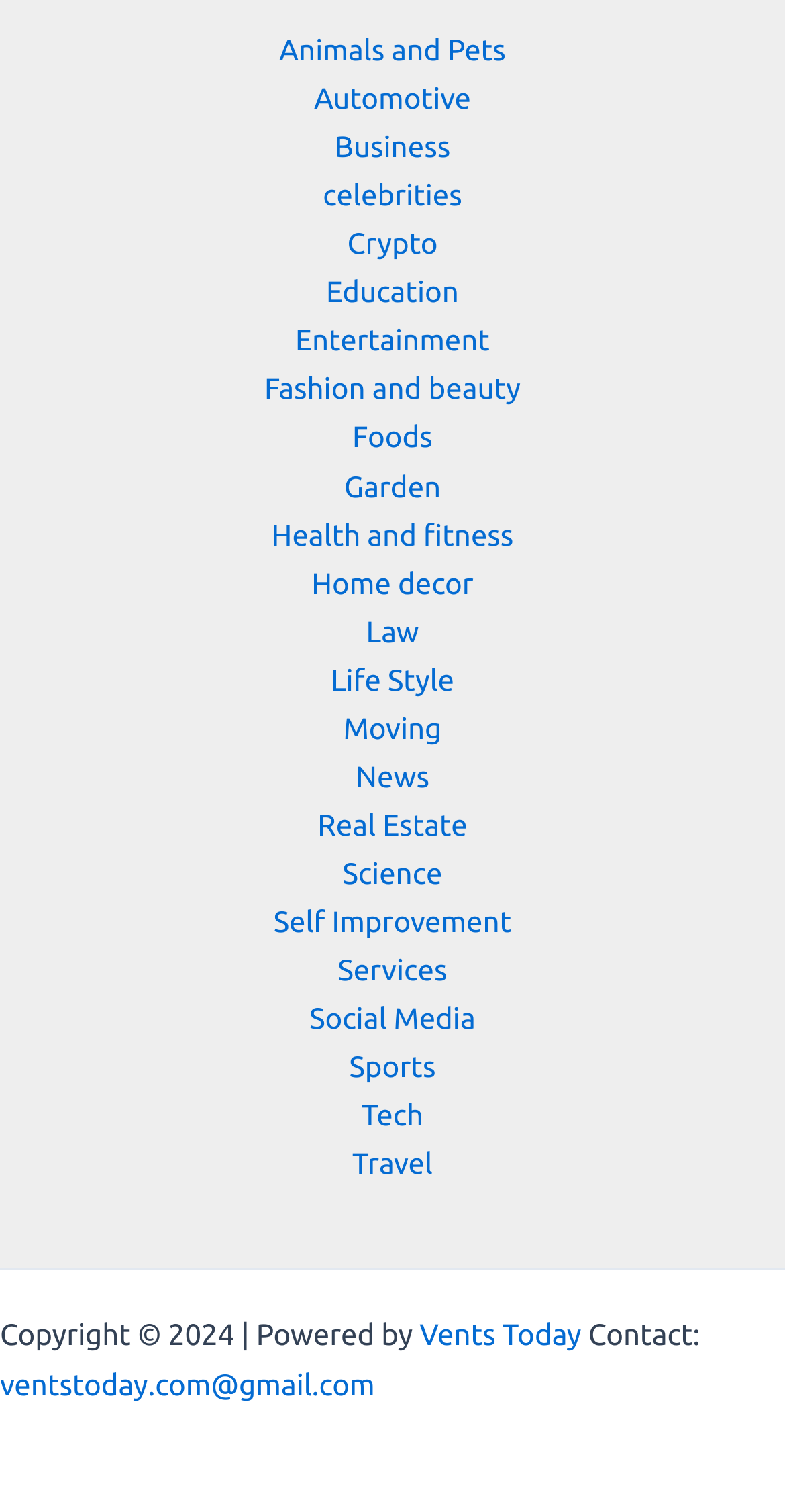Identify the bounding box coordinates for the region of the element that should be clicked to carry out the instruction: "Go to the Vents Today homepage". The bounding box coordinates should be four float numbers between 0 and 1, i.e., [left, top, right, bottom].

[0.534, 0.871, 0.741, 0.894]